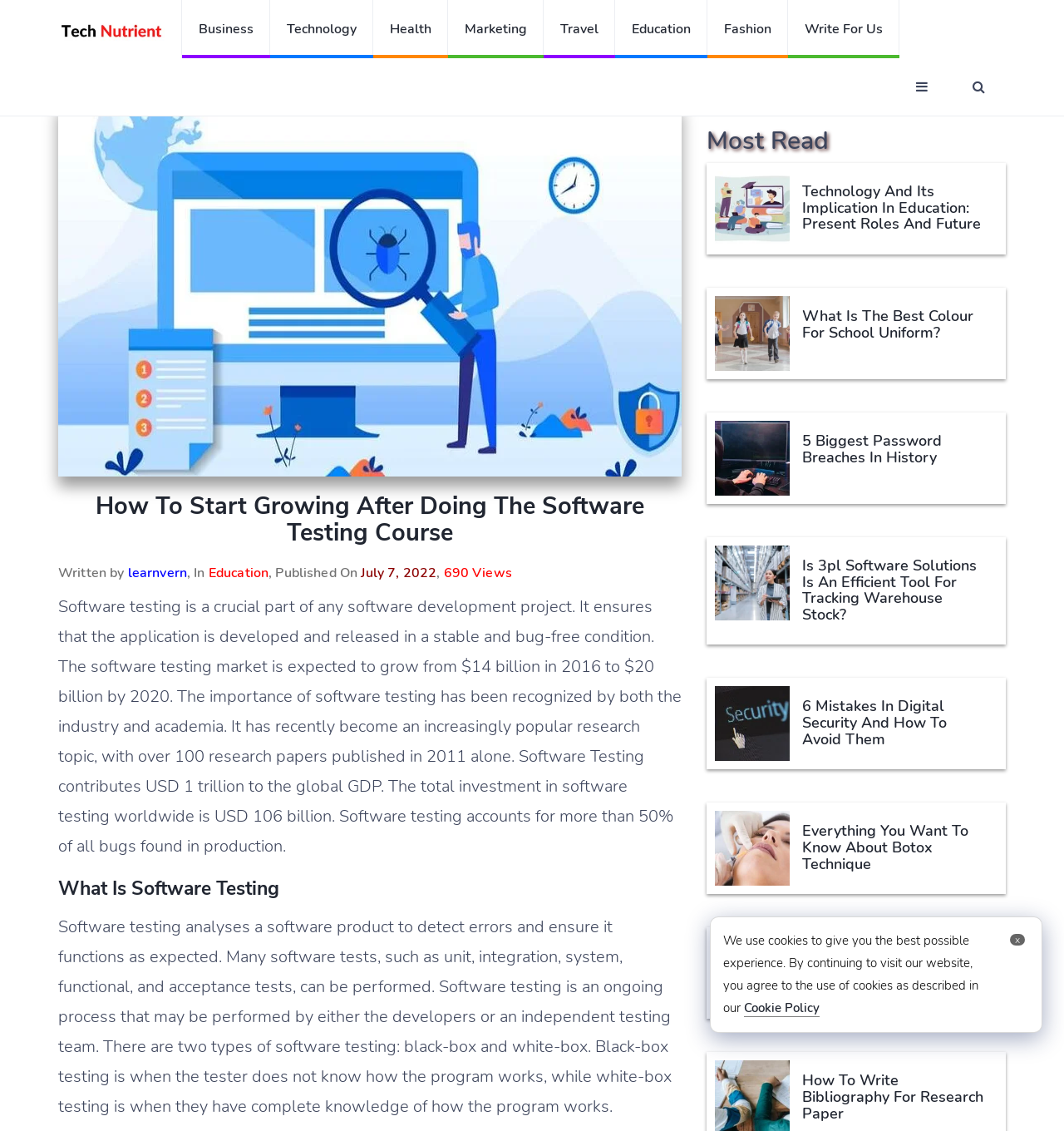Respond to the question with just a single word or phrase: 
What is the date of publication of the article?

July 7, 2022